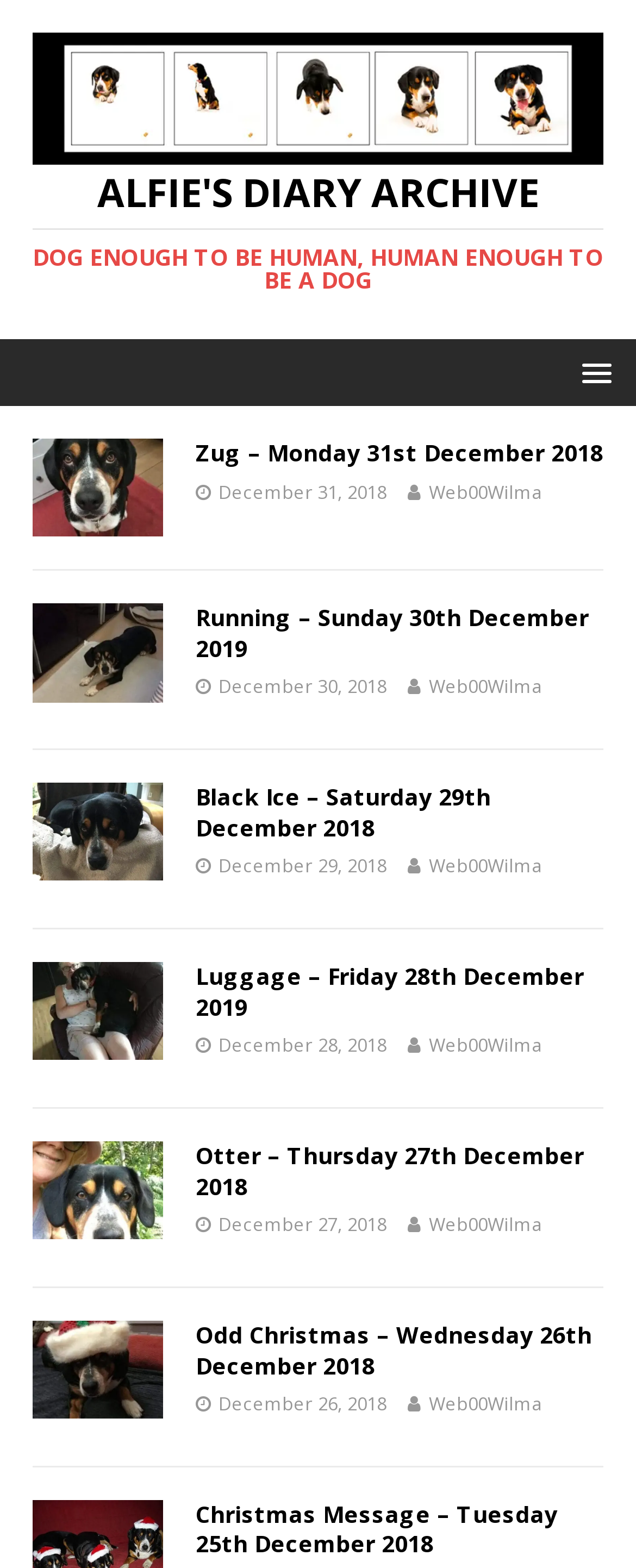Locate the bounding box coordinates of the clickable region necessary to complete the following instruction: "explore the article Christmas Message – Tuesday 25th December 2018". Provide the coordinates in the format of four float numbers between 0 and 1, i.e., [left, top, right, bottom].

[0.051, 0.957, 0.949, 0.995]